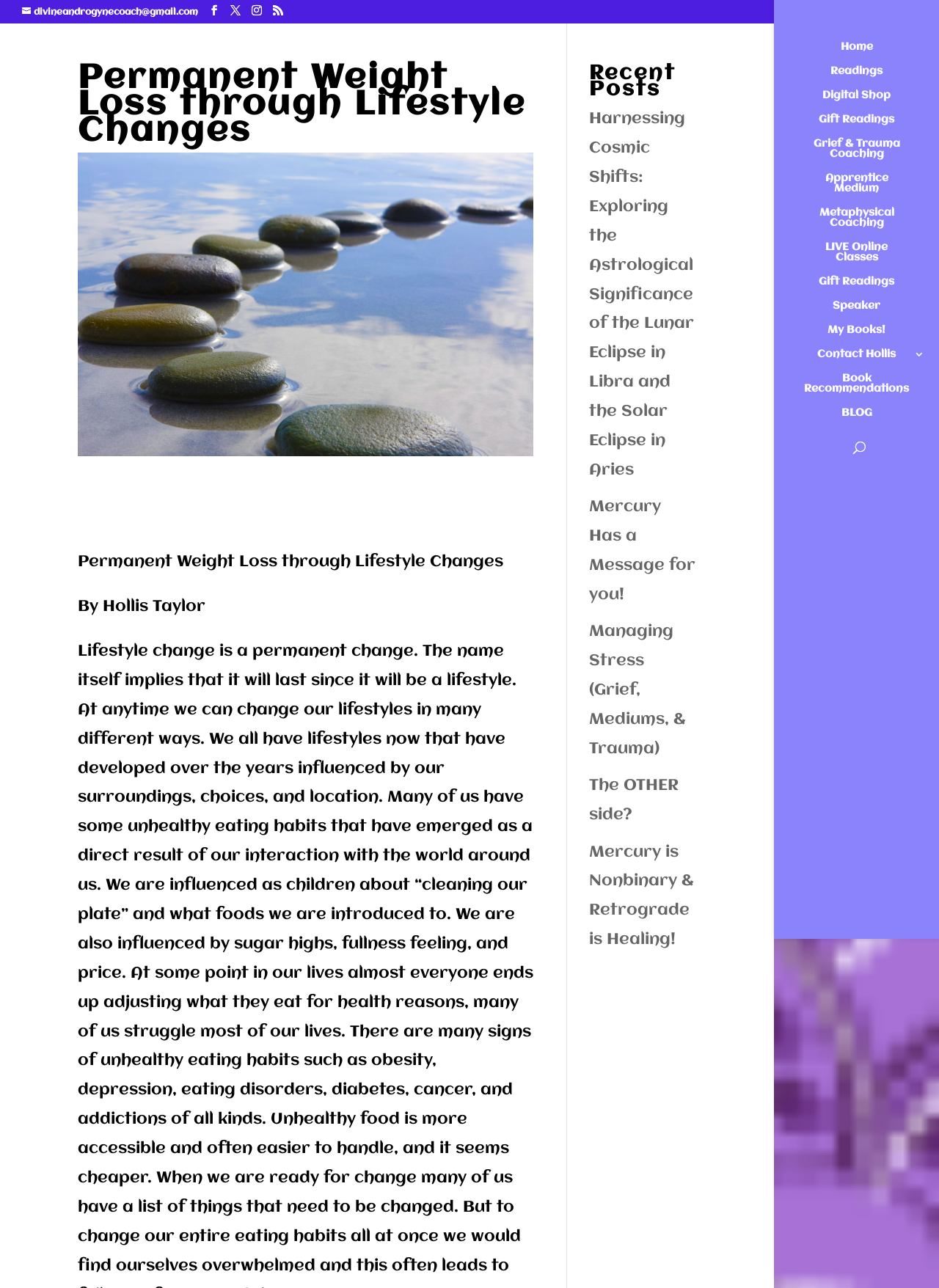Determine the bounding box coordinates of the region I should click to achieve the following instruction: "Search for something". Ensure the bounding box coordinates are four float numbers between 0 and 1, i.e., [left, top, right, bottom].

None